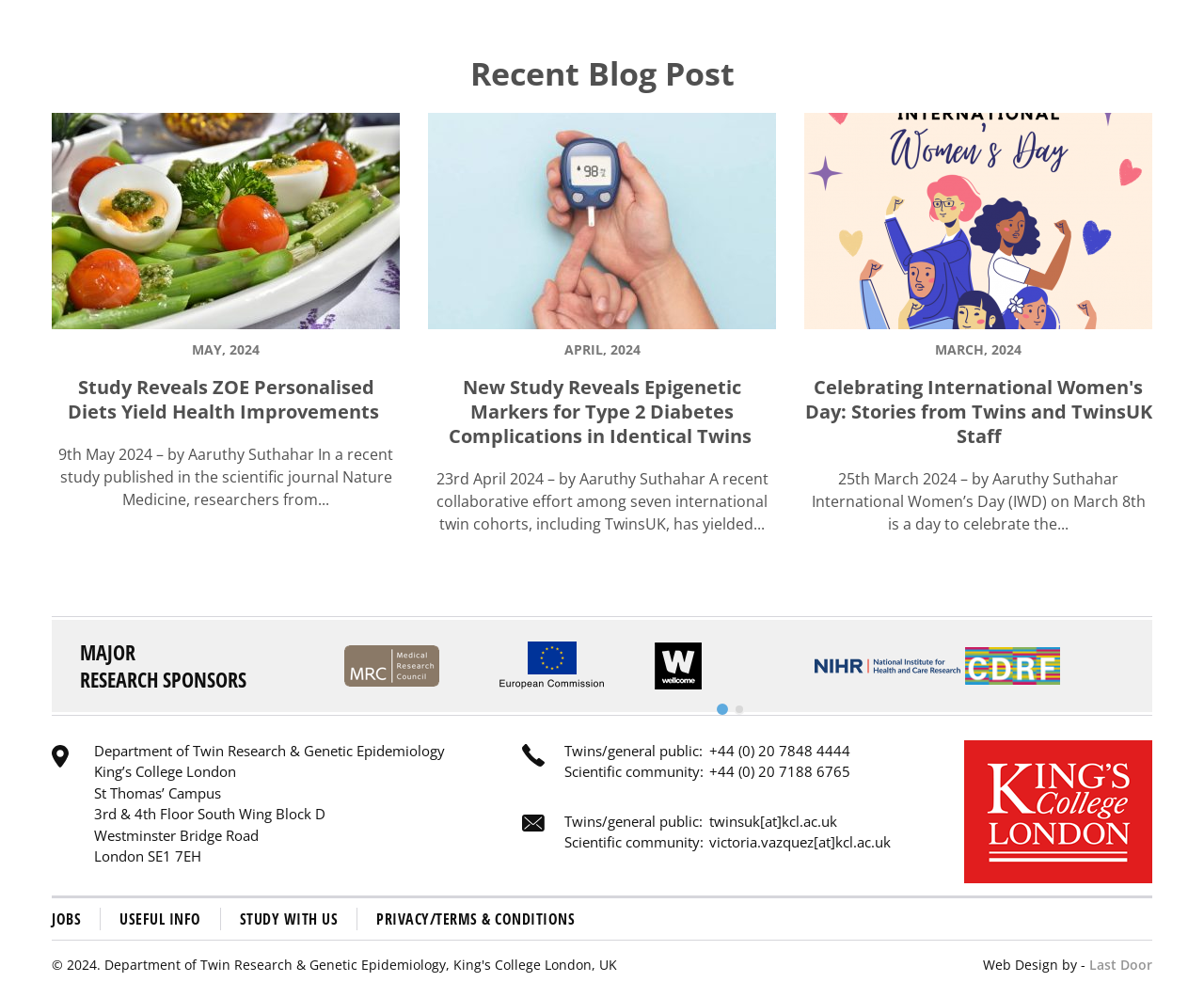What is the email address for the scientific community?
Answer the question using a single word or phrase, according to the image.

victoria.vazquez[at]kcl.ac.uk